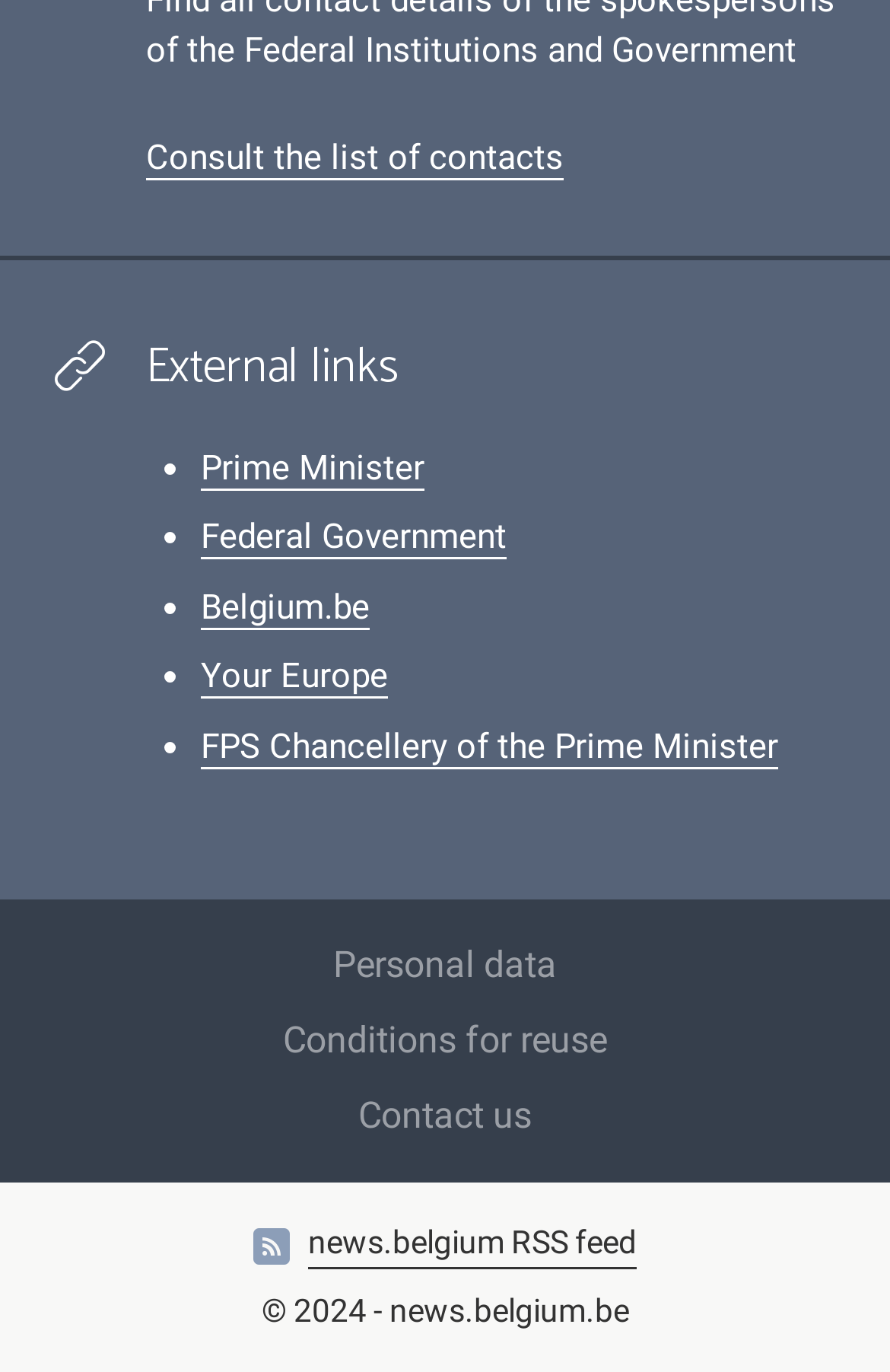Please identify the coordinates of the bounding box that should be clicked to fulfill this instruction: "Visit the Prime Minister's page".

[0.226, 0.326, 0.477, 0.357]